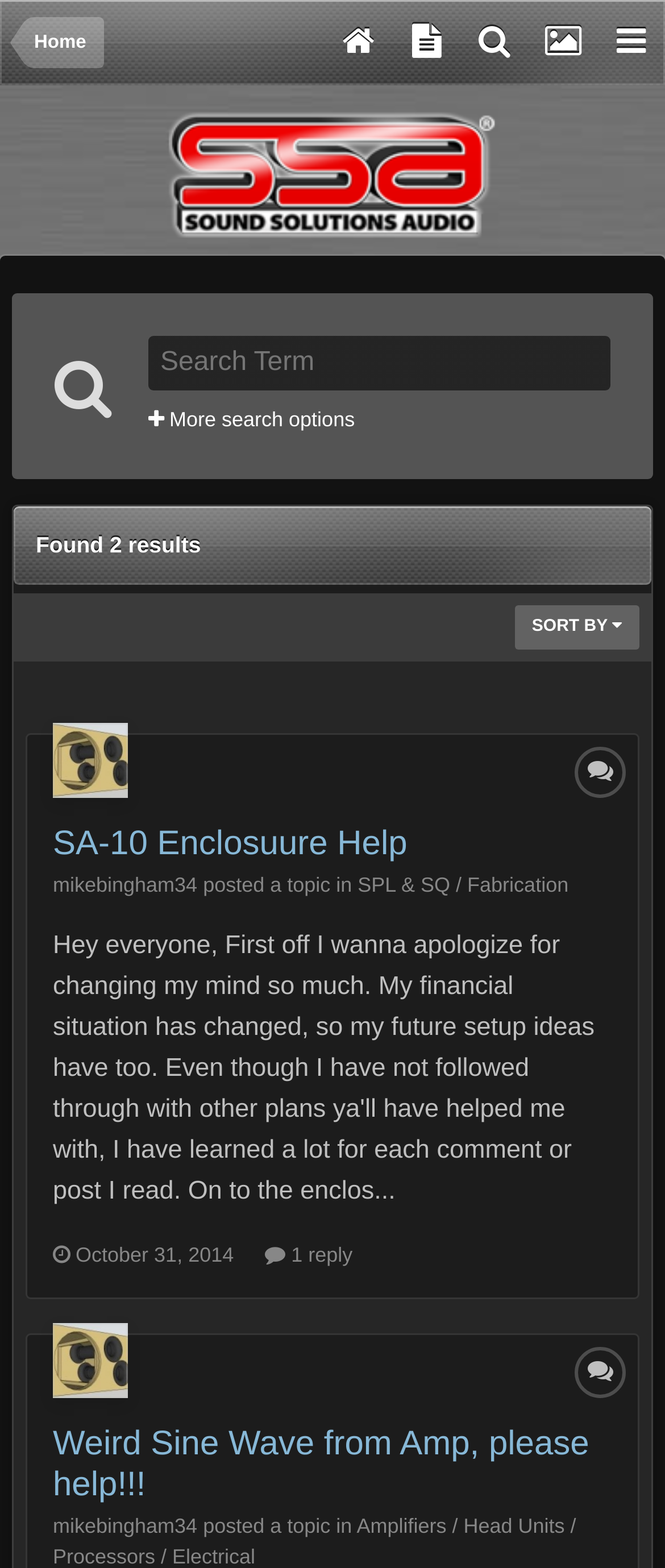Find the bounding box coordinates of the clickable element required to execute the following instruction: "go to home page". Provide the coordinates as four float numbers between 0 and 1, i.e., [left, top, right, bottom].

[0.051, 0.011, 0.13, 0.043]